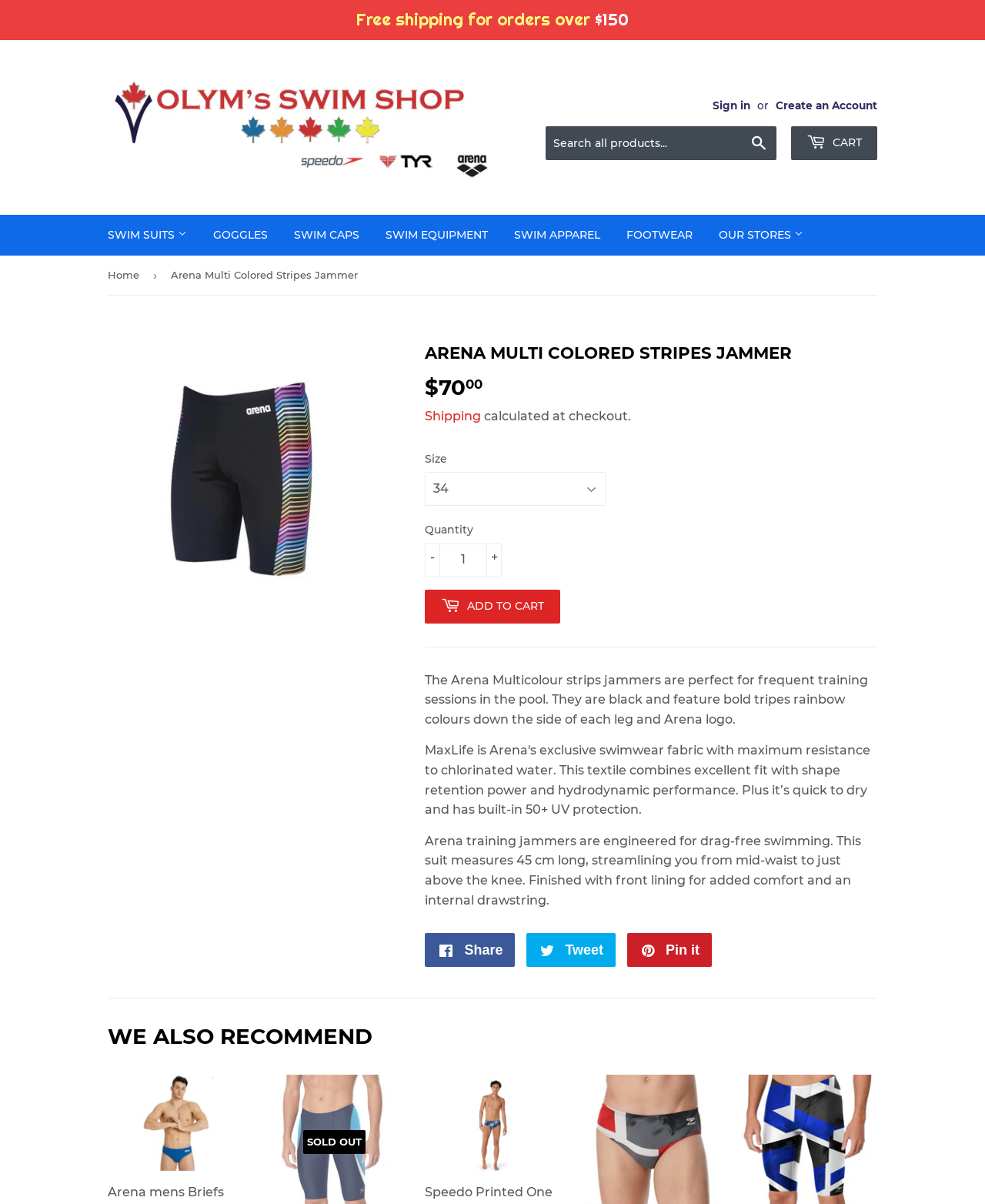Given the webpage screenshot, identify the bounding box of the UI element that matches this description: "Create an Account".

[0.788, 0.082, 0.891, 0.093]